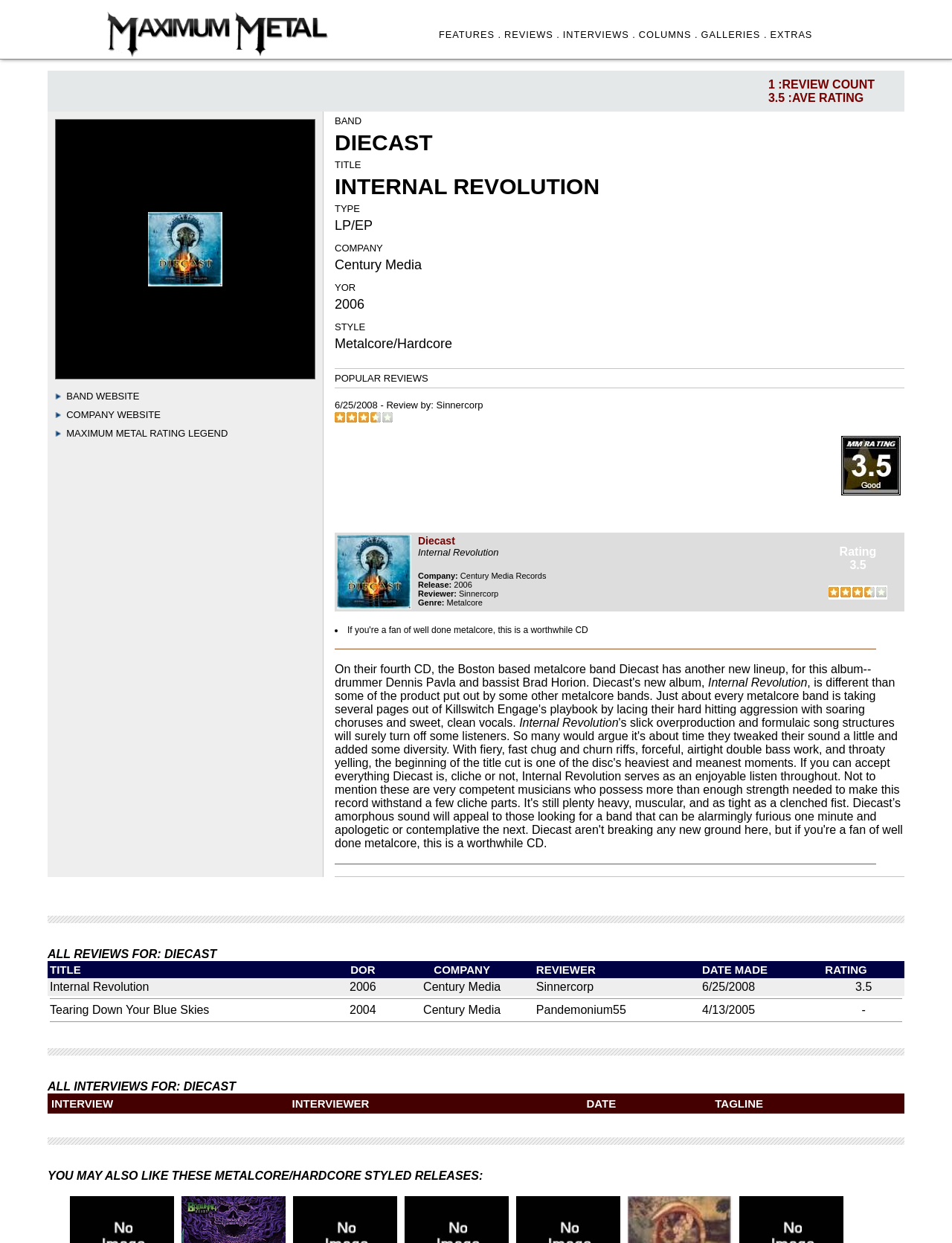Please find the bounding box coordinates of the section that needs to be clicked to achieve this instruction: "Click on COMPANY WEBSITE".

[0.07, 0.329, 0.169, 0.338]